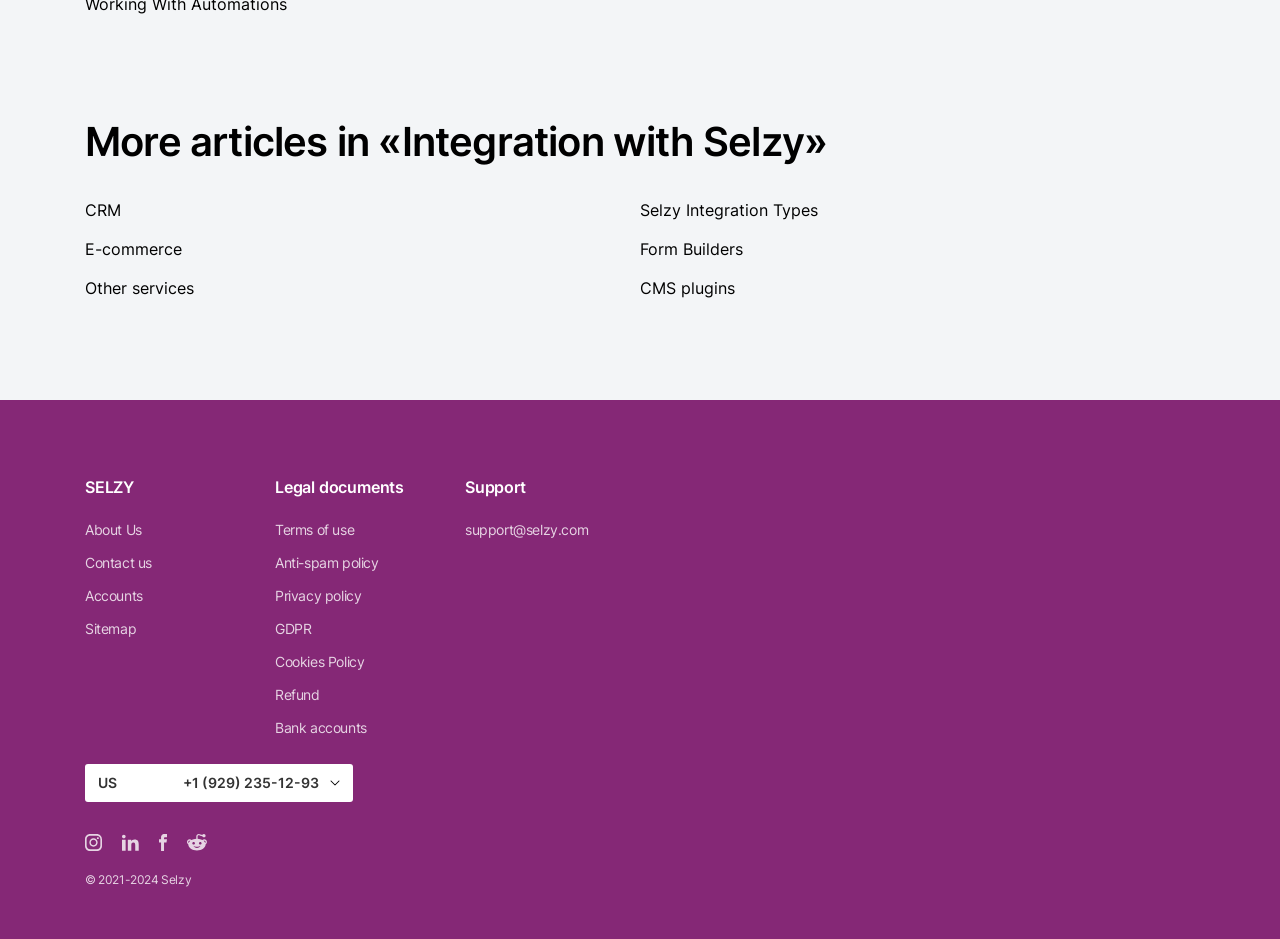Could you locate the bounding box coordinates for the section that should be clicked to accomplish this task: "Click on the 'Instagram' link".

[0.066, 0.887, 0.08, 0.913]